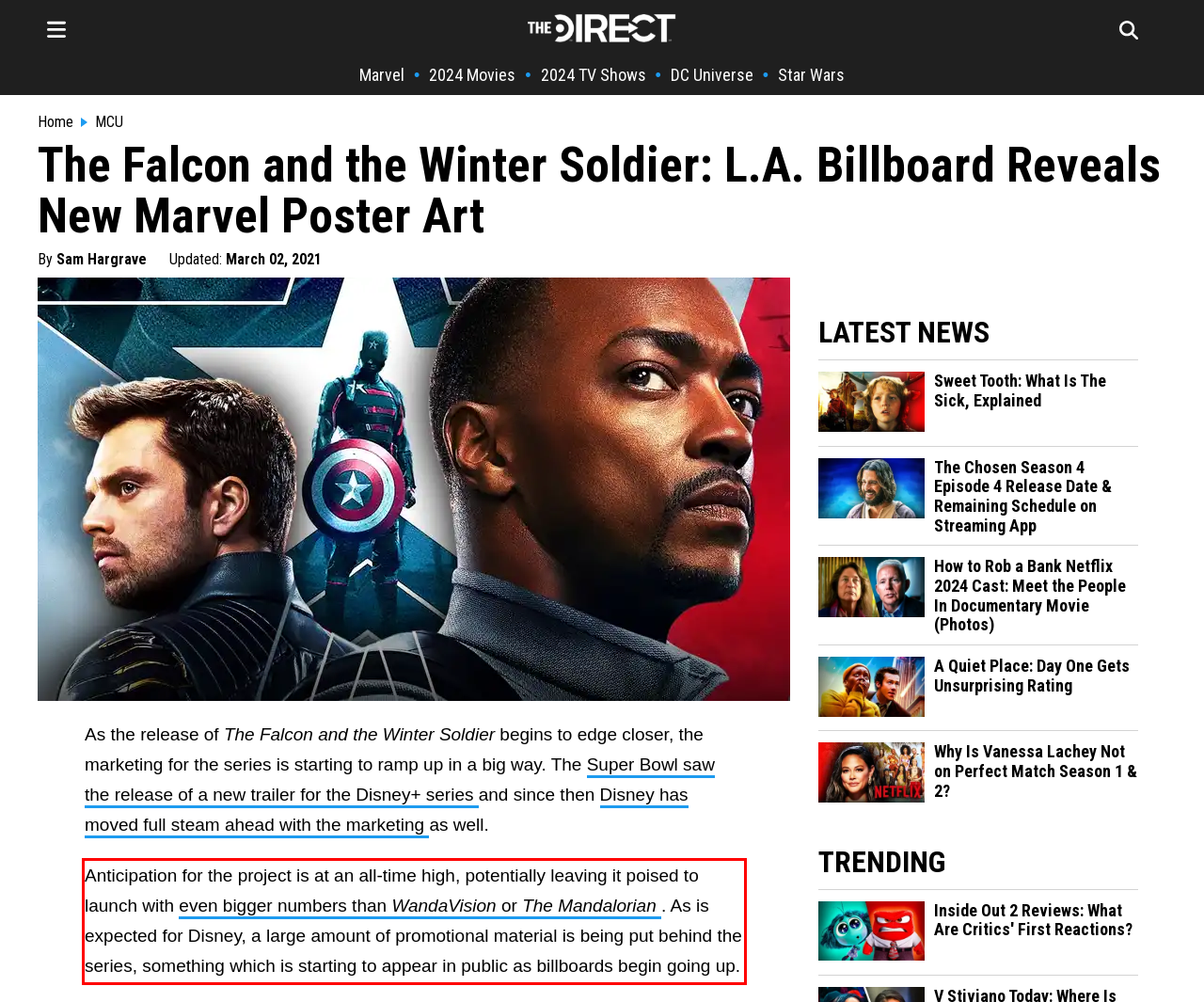Analyze the webpage screenshot and use OCR to recognize the text content in the red bounding box.

Anticipation for the project is at an all-time high, potentially leaving it poised to launch with even bigger numbers than WandaVision or The Mandalorian . As is expected for Disney, a large amount of promotional material is being put behind the series, something which is starting to appear in public as billboards begin going up.